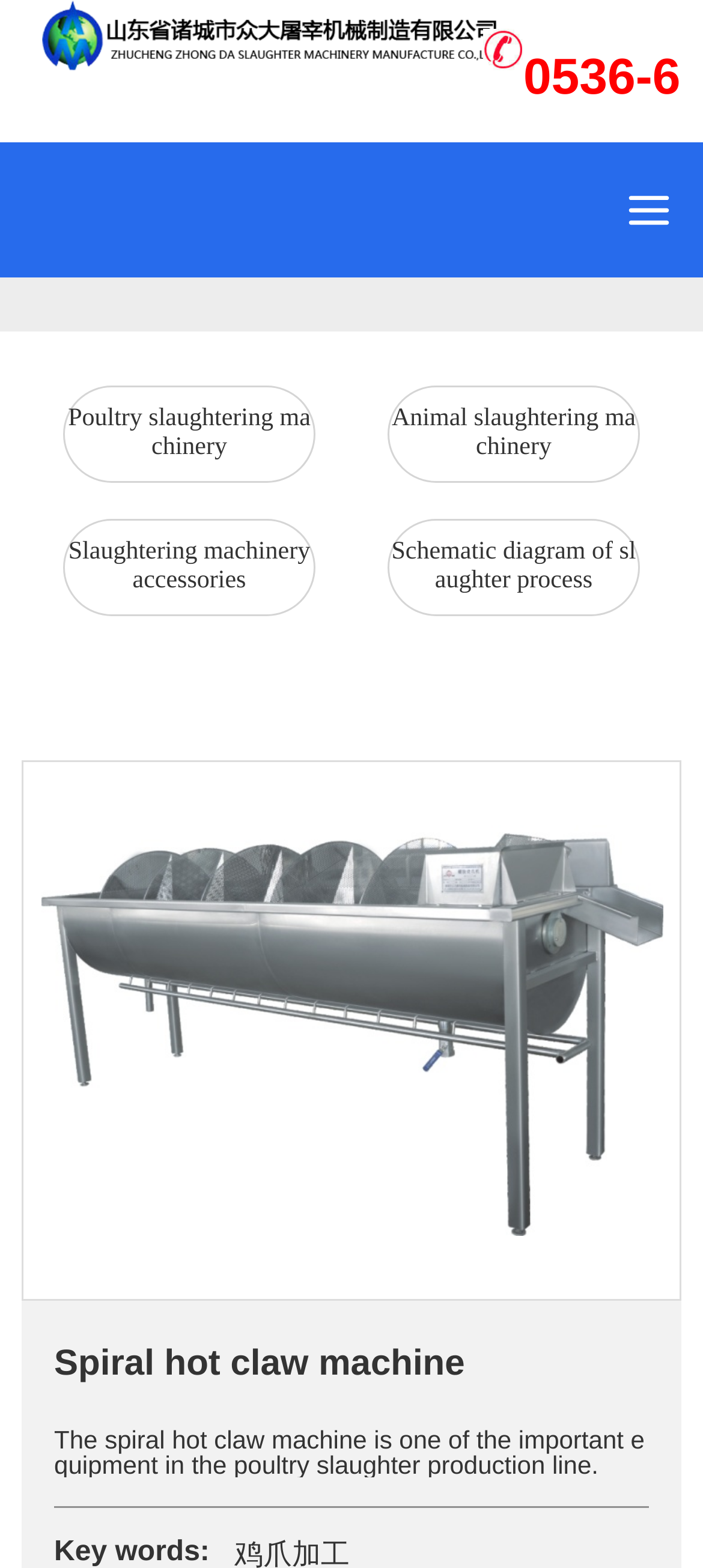Given the element description: "Schematic diagram of slaughter process", predict the bounding box coordinates of this UI element. The coordinates must be four float numbers between 0 and 1, given as [left, top, right, bottom].

[0.557, 0.344, 0.905, 0.379]